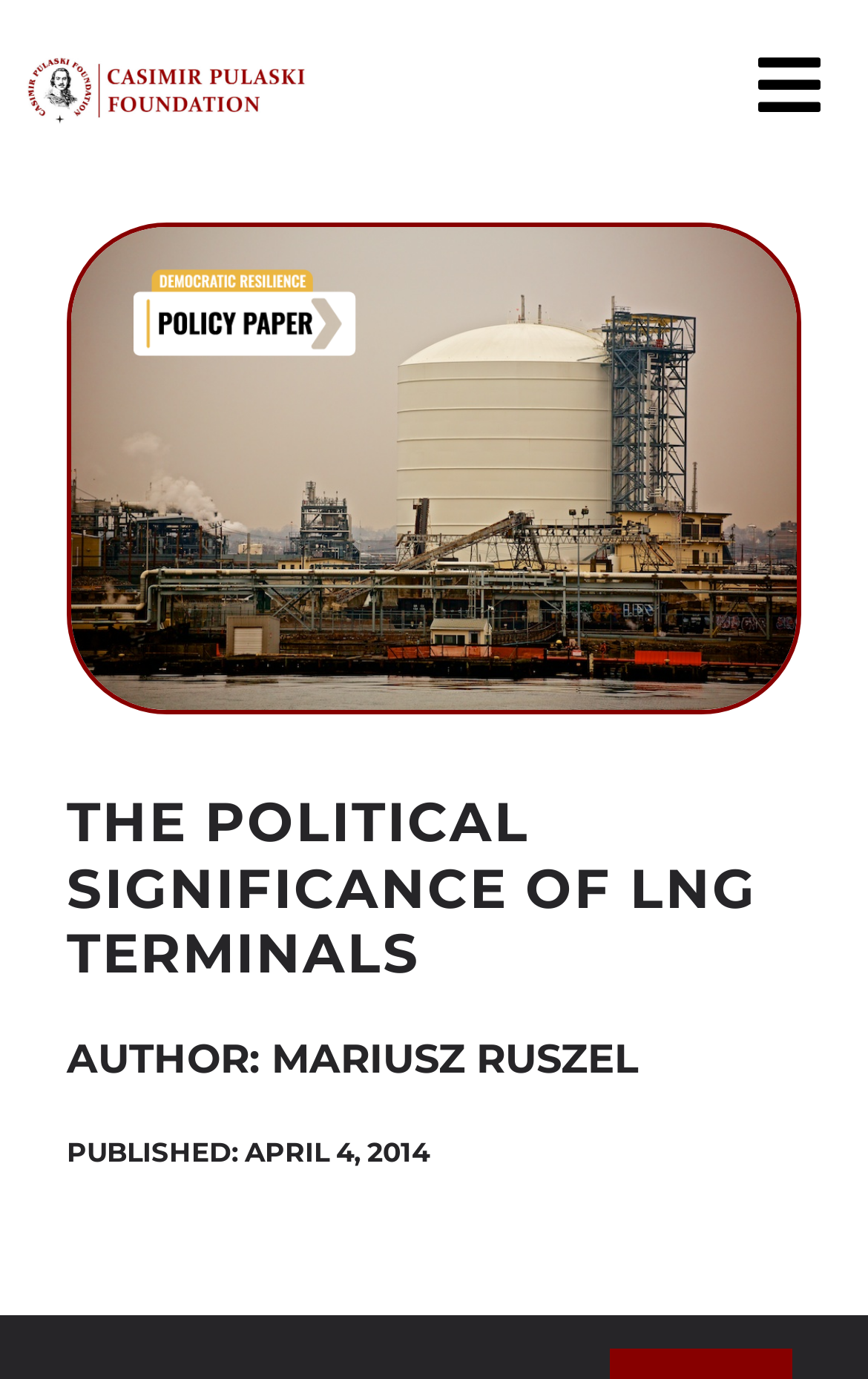When was the article published?
Please analyze the image and answer the question with as much detail as possible.

The article was published on April 4, 2014, as mentioned in the heading 'PUBLISHED: APRIL 4, 2014'.